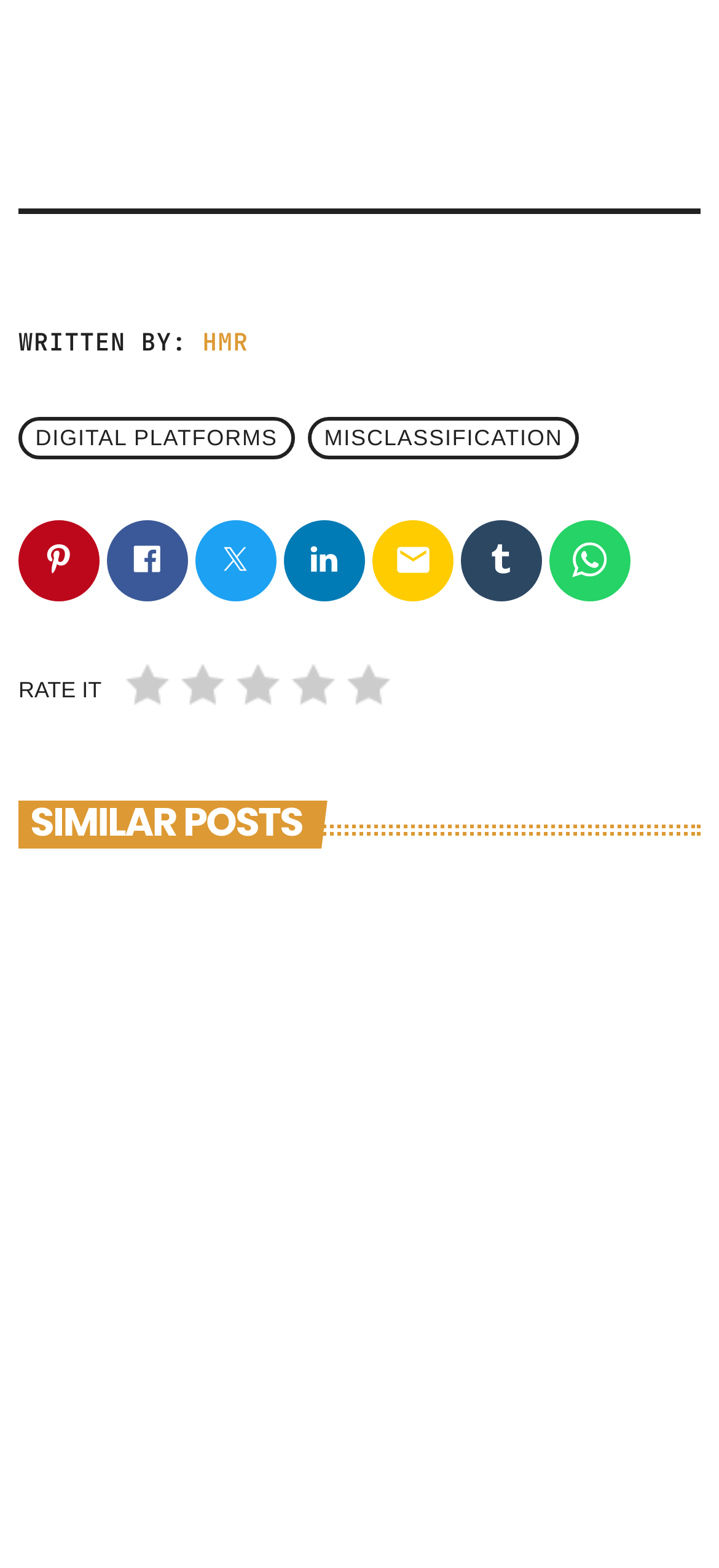Look at the image and give a detailed response to the following question: What is the position of the link 'NEWS' on the webpage?

The link 'NEWS' has a y1 coordinate of 0.876, which is higher than most other elements, indicating that it is positioned at the bottom of the webpage.